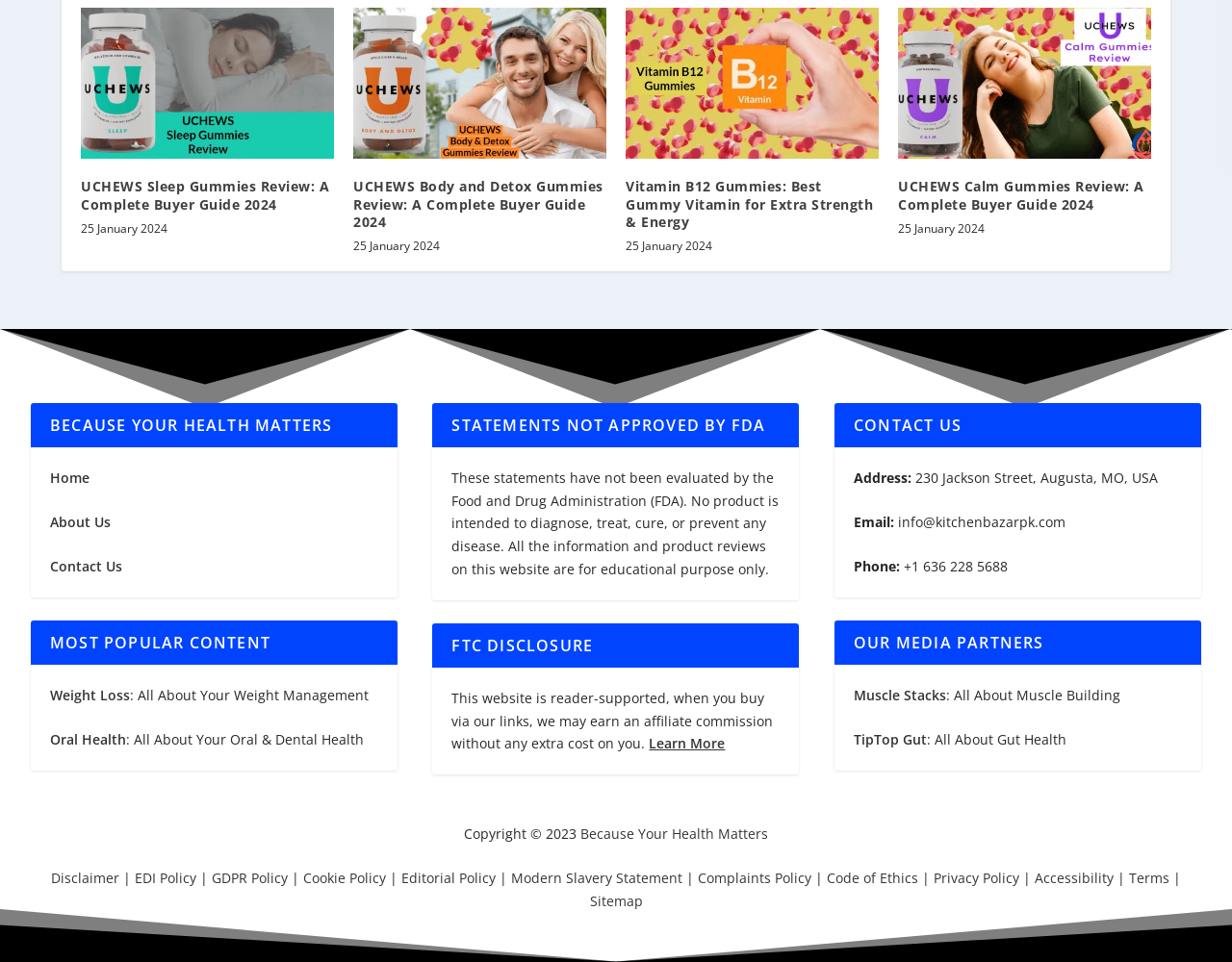Pinpoint the bounding box coordinates of the clickable area necessary to execute the following instruction: "Click on the 'Weight Loss' link". The coordinates should be given as four float numbers between 0 and 1, namely [left, top, right, bottom].

[0.041, 0.713, 0.105, 0.732]